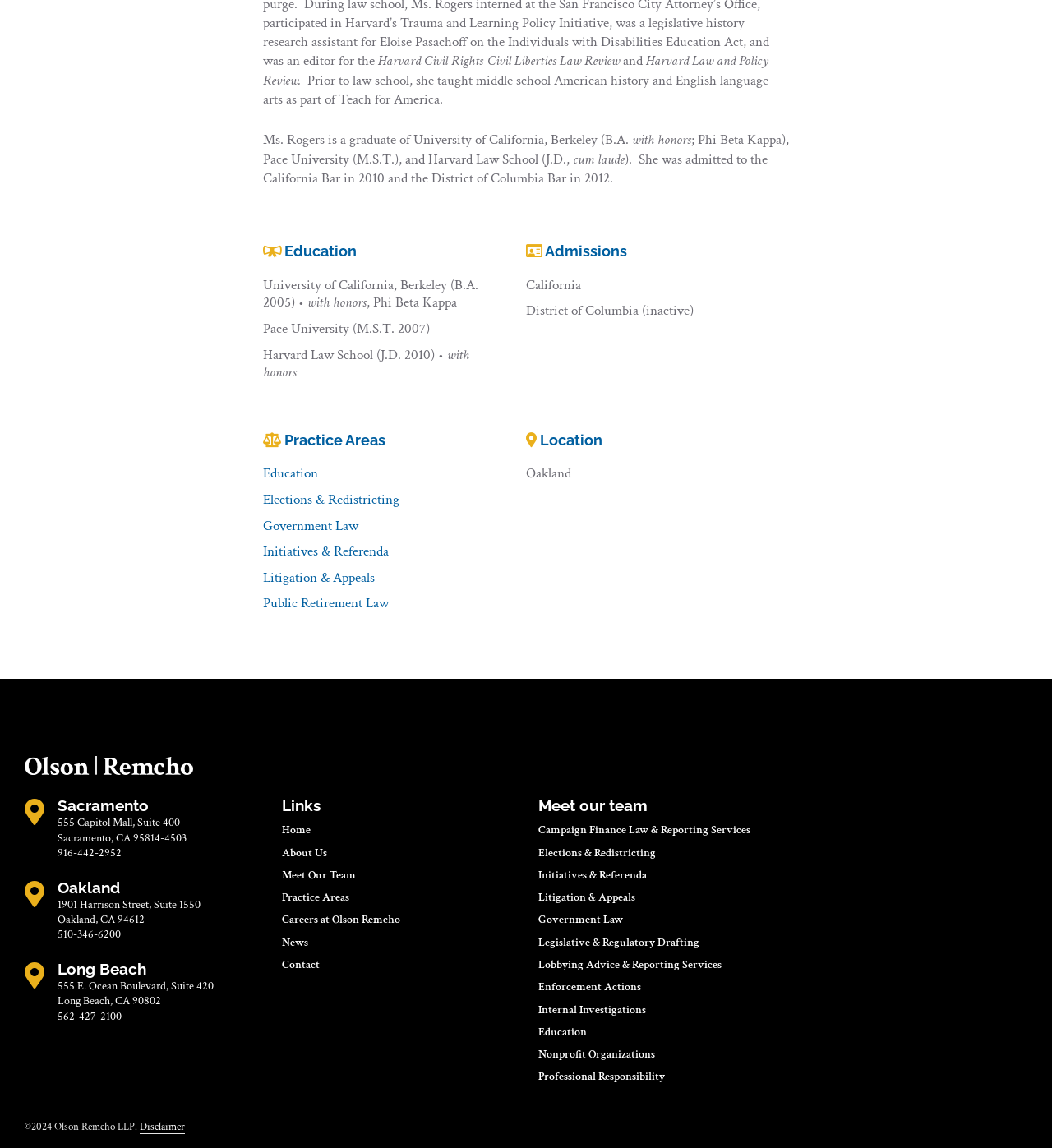Using the details from the image, please elaborate on the following question: What is Ms. Rogers' occupation?

Based on the webpage, Ms. Rogers' occupation is a lawyer. This can be inferred from the text 'Harvard Law and Policy Review' and the description of her education and work experience.